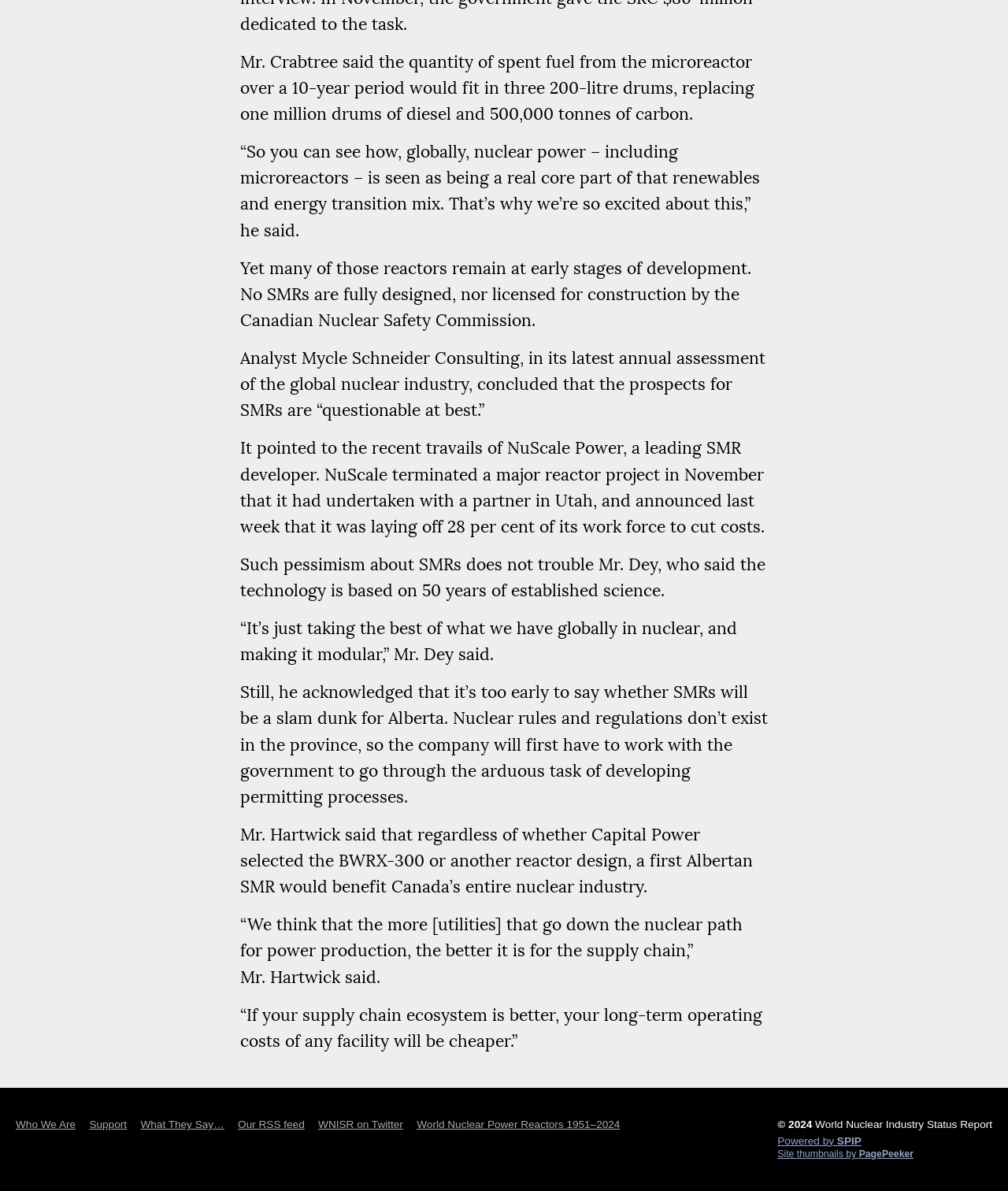What is the percentage of workforce laid off by NuScale Power?
Answer the question with a single word or phrase, referring to the image.

28%